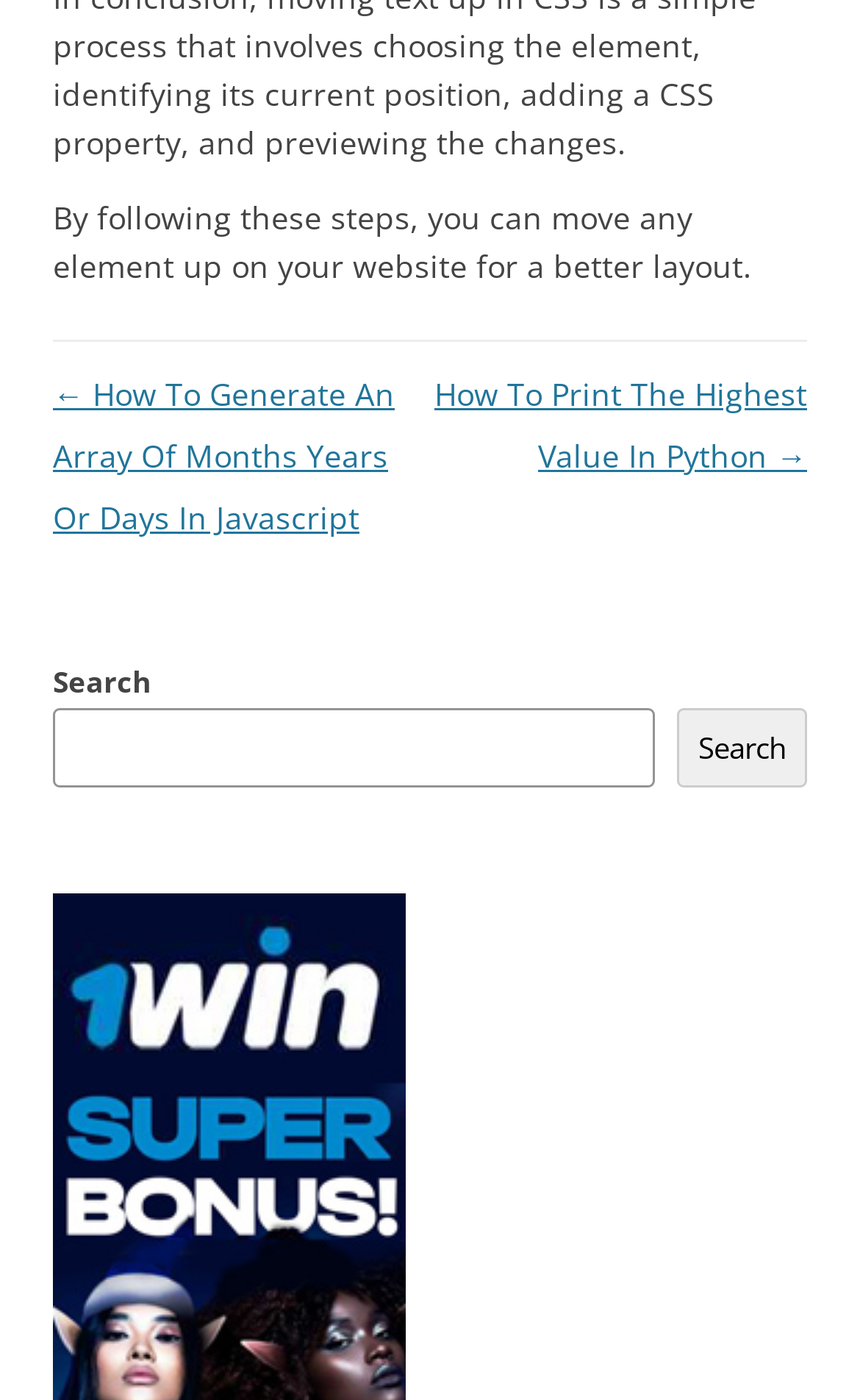Locate the UI element that matches the description parent_node: Search name="s" in the webpage screenshot. Return the bounding box coordinates in the format (top-left x, top-left y, bottom-right x, bottom-right y), with values ranging from 0 to 1.

[0.062, 0.506, 0.762, 0.563]